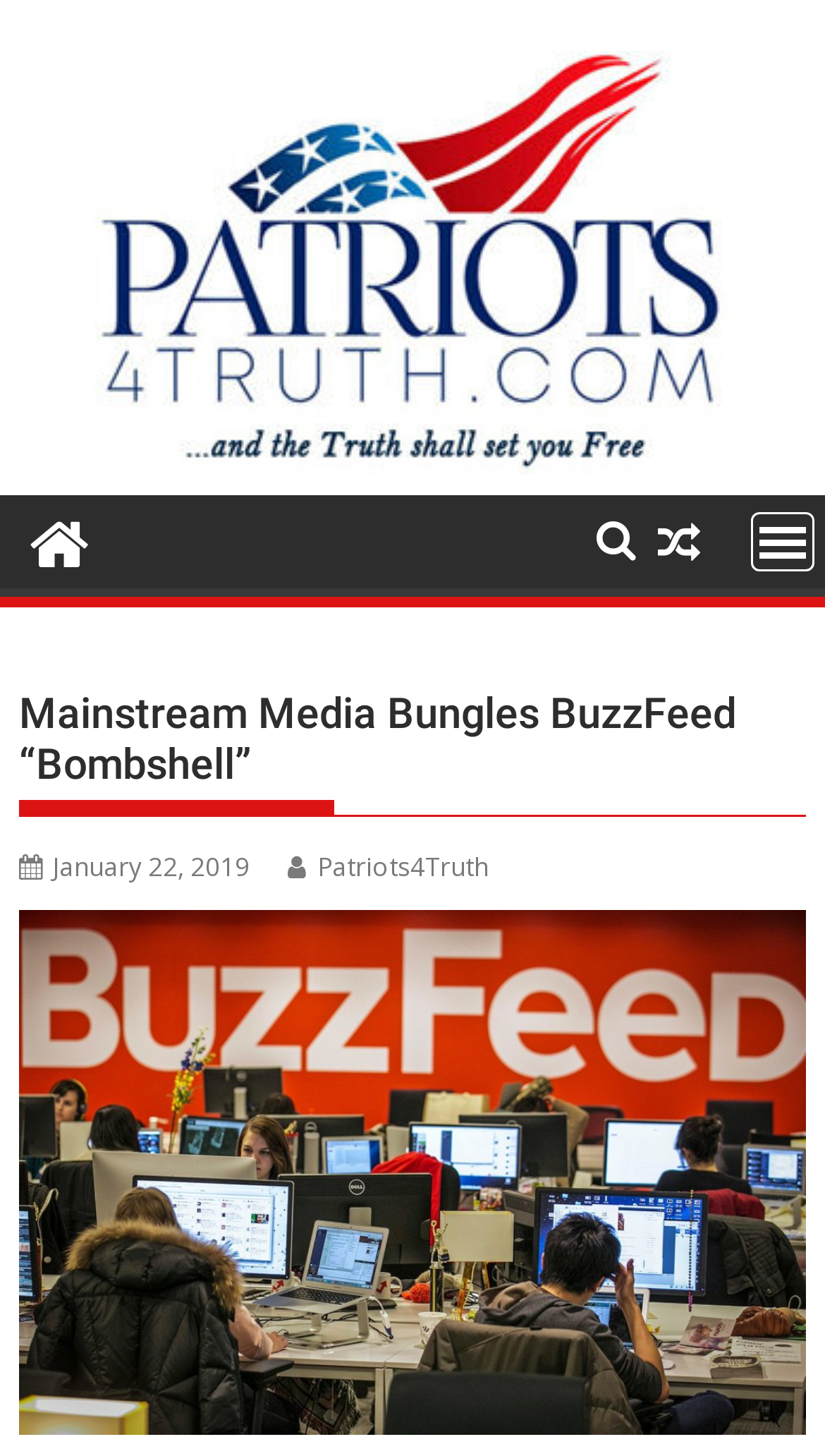What type of element is below the main heading?
Using the visual information, respond with a single word or phrase.

Figure